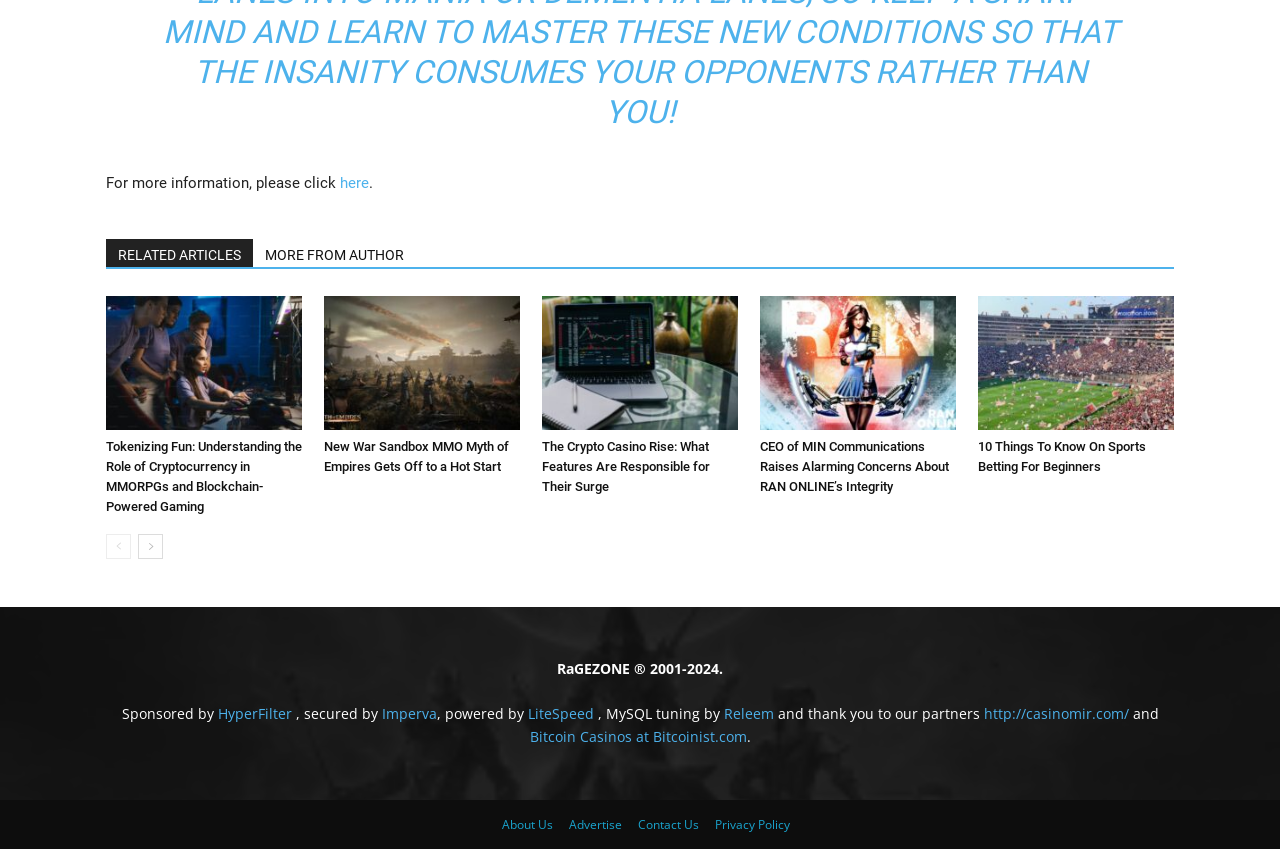Determine the bounding box coordinates of the element's region needed to click to follow the instruction: "Click on the 'Tokenizing Fun: Understanding the Role of Cryptocurrency in MMORPGs and Blockchain-Powered Gaming' article". Provide these coordinates as four float numbers between 0 and 1, formatted as [left, top, right, bottom].

[0.083, 0.348, 0.236, 0.507]